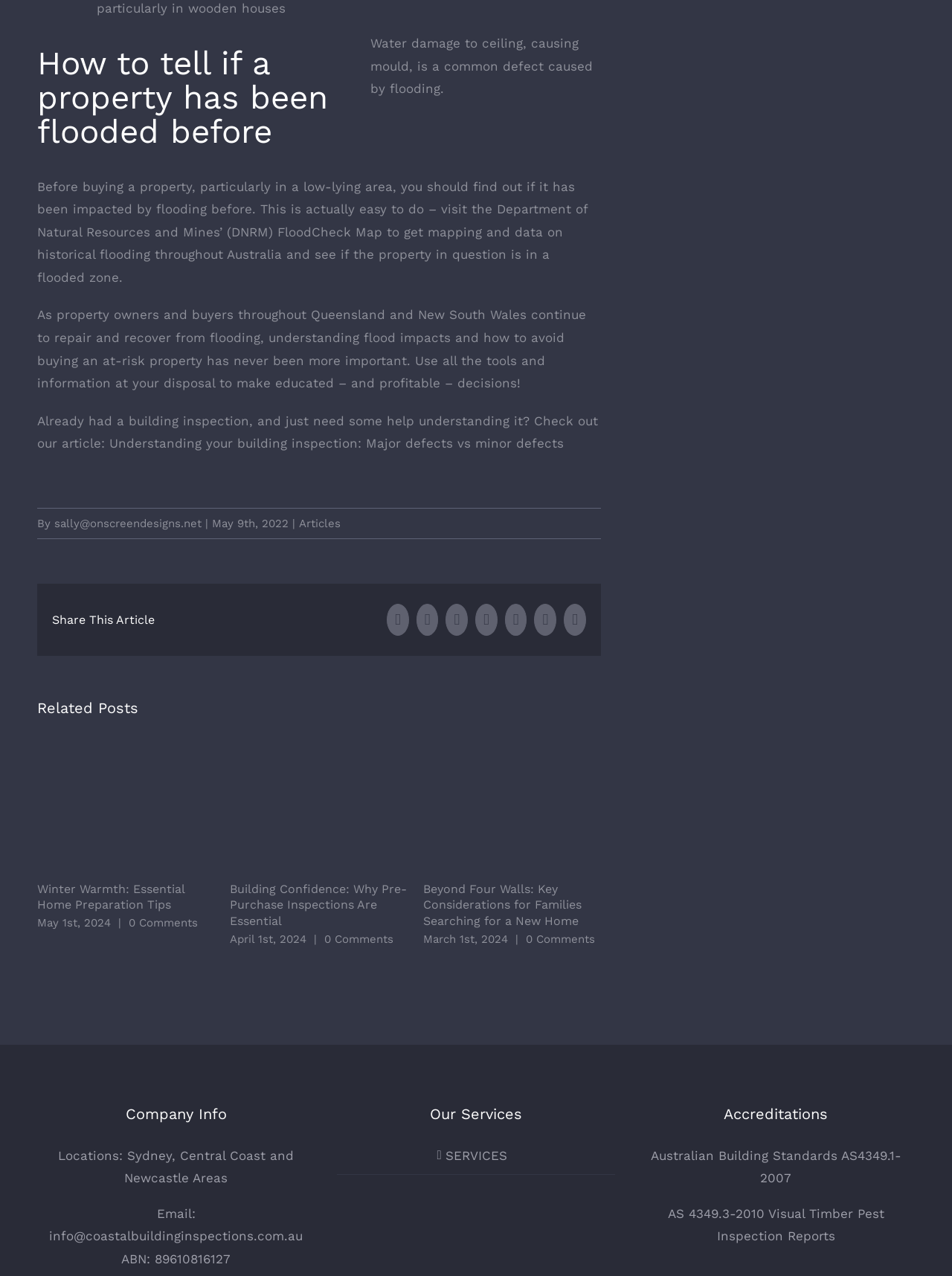Please identify the bounding box coordinates of the element I should click to complete this instruction: 'View the related post 'Winter Warmth: Essential Home Preparation Tips''. The coordinates should be given as four float numbers between 0 and 1, like this: [left, top, right, bottom].

[0.039, 0.577, 0.226, 0.684]